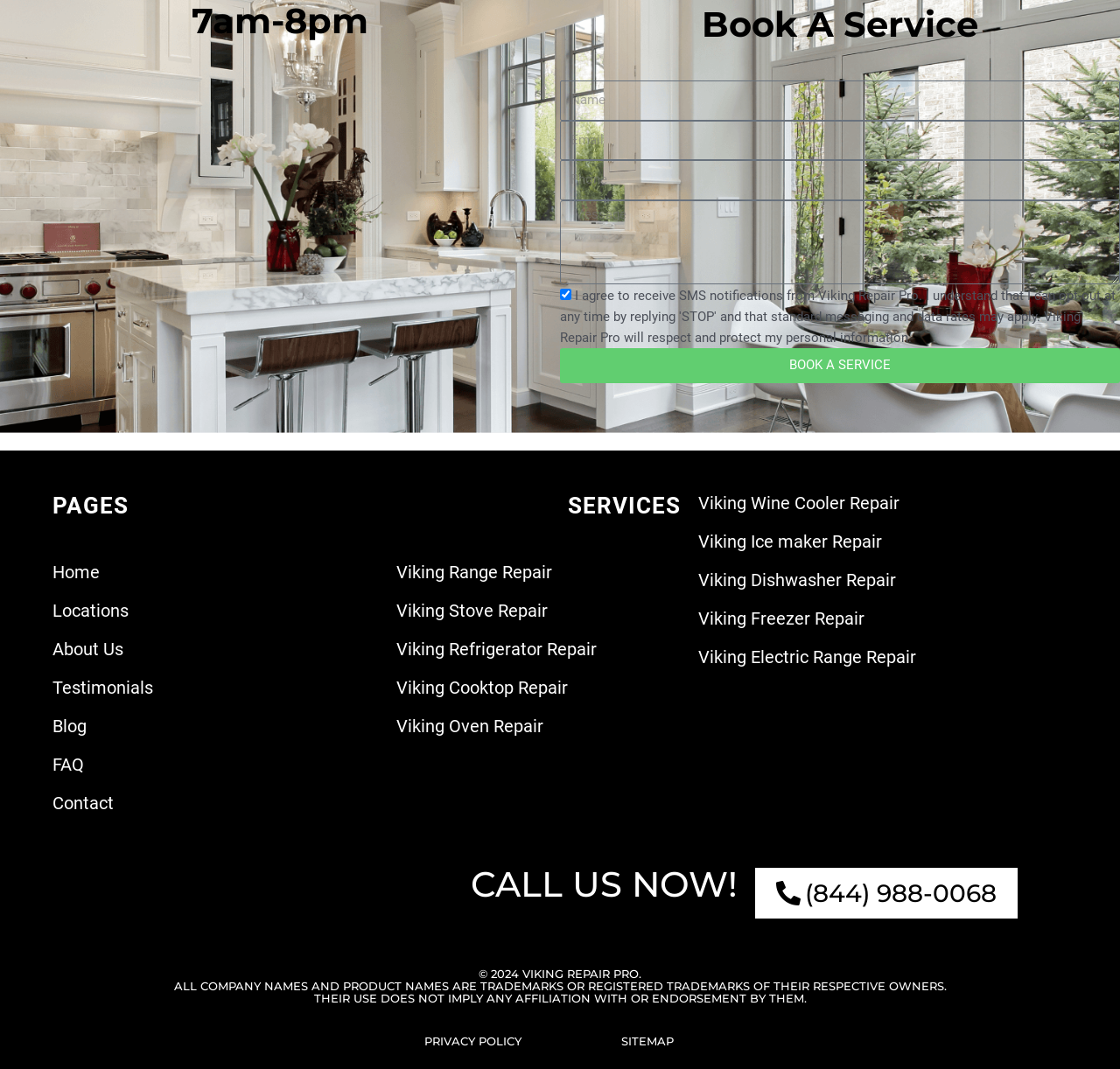What types of services are offered by Viking Repair Pro?
Using the picture, provide a one-word or short phrase answer.

Viking appliance repairs